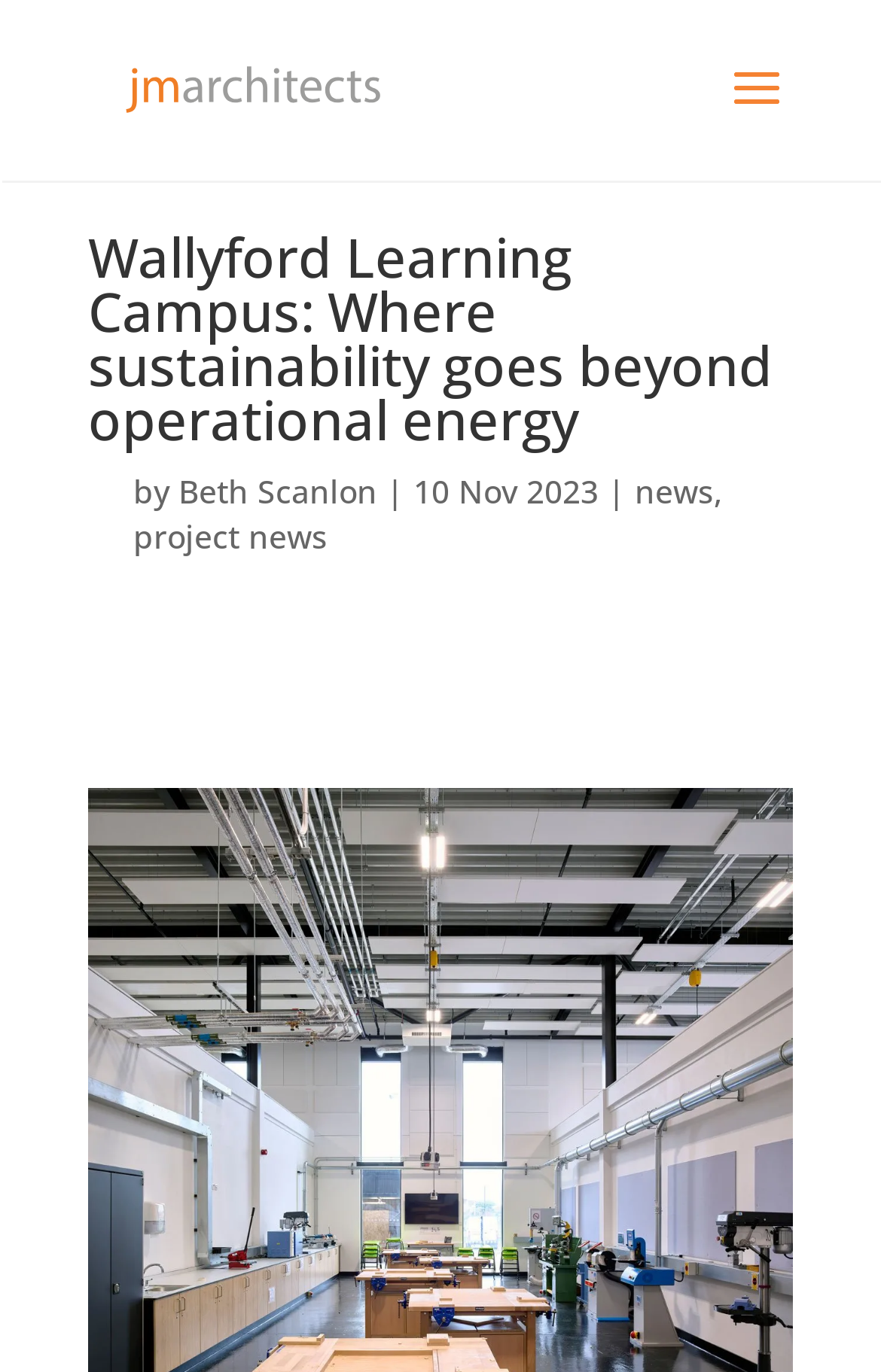Give a one-word or phrase response to the following question: What is the name of the architecture firm?

JM Architects